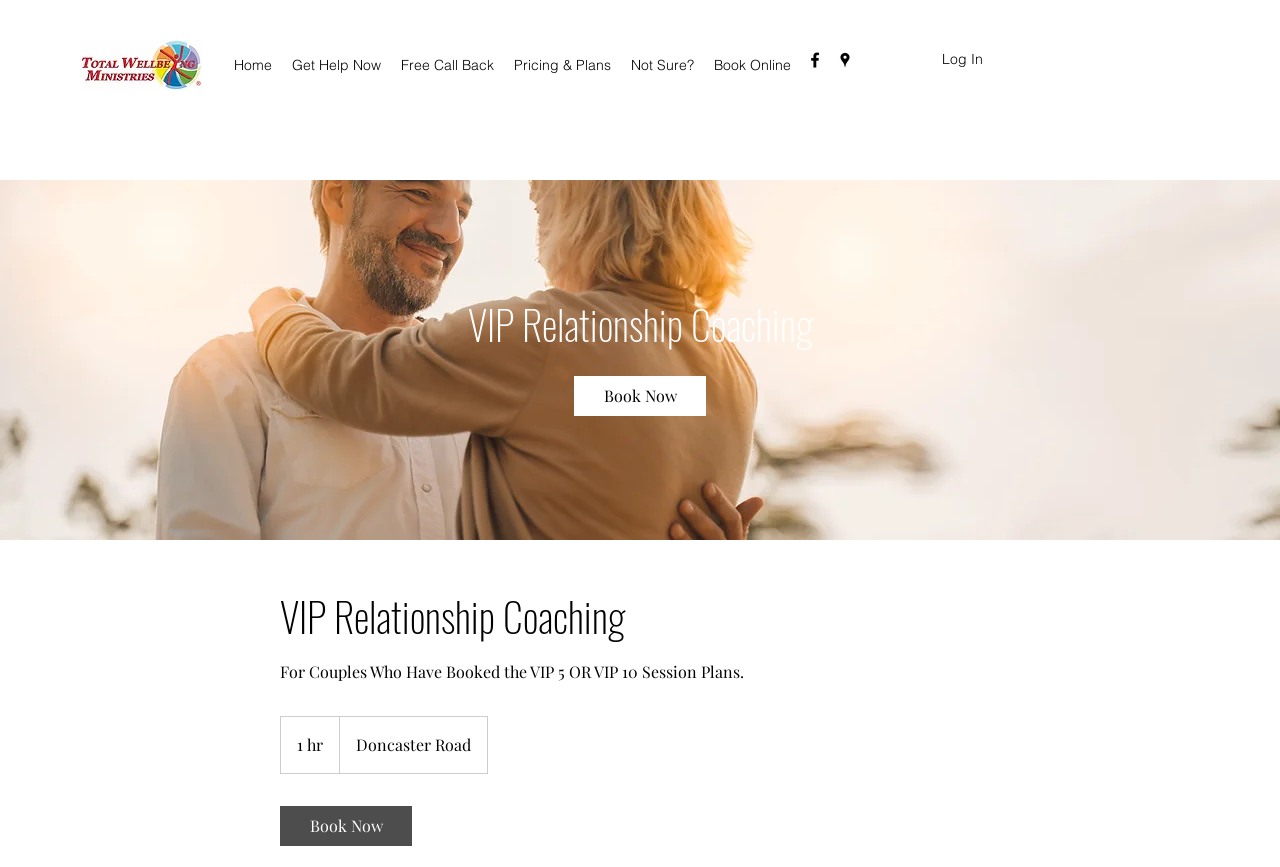What is the duration of a session?
Look at the image and provide a detailed response to the question.

I found the answer by looking at the static text '1 h' near the 'Book Now' link, which seems to indicate the duration of a session.